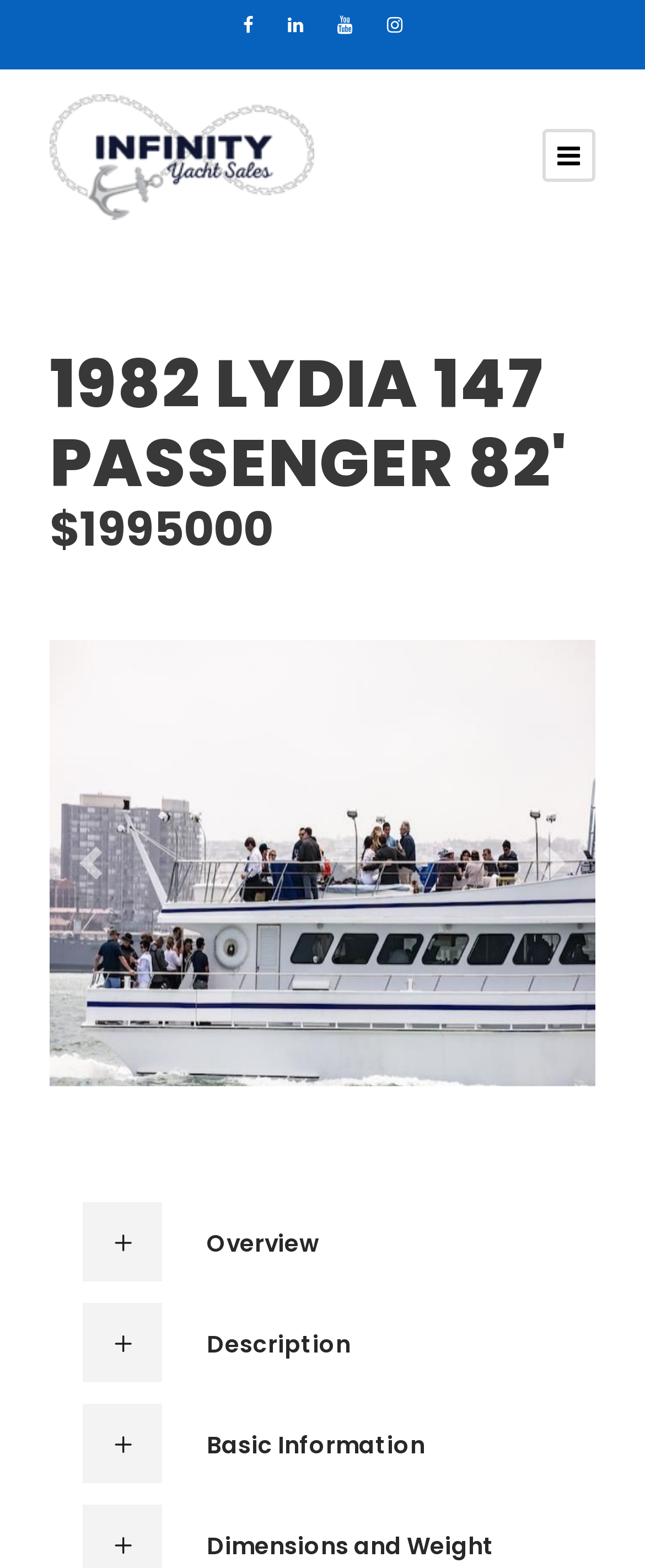Determine the bounding box coordinates of the region I should click to achieve the following instruction: "View yacht dimensions and weight". Ensure the bounding box coordinates are four float numbers between 0 and 1, i.e., [left, top, right, bottom].

[0.321, 0.977, 0.872, 0.995]